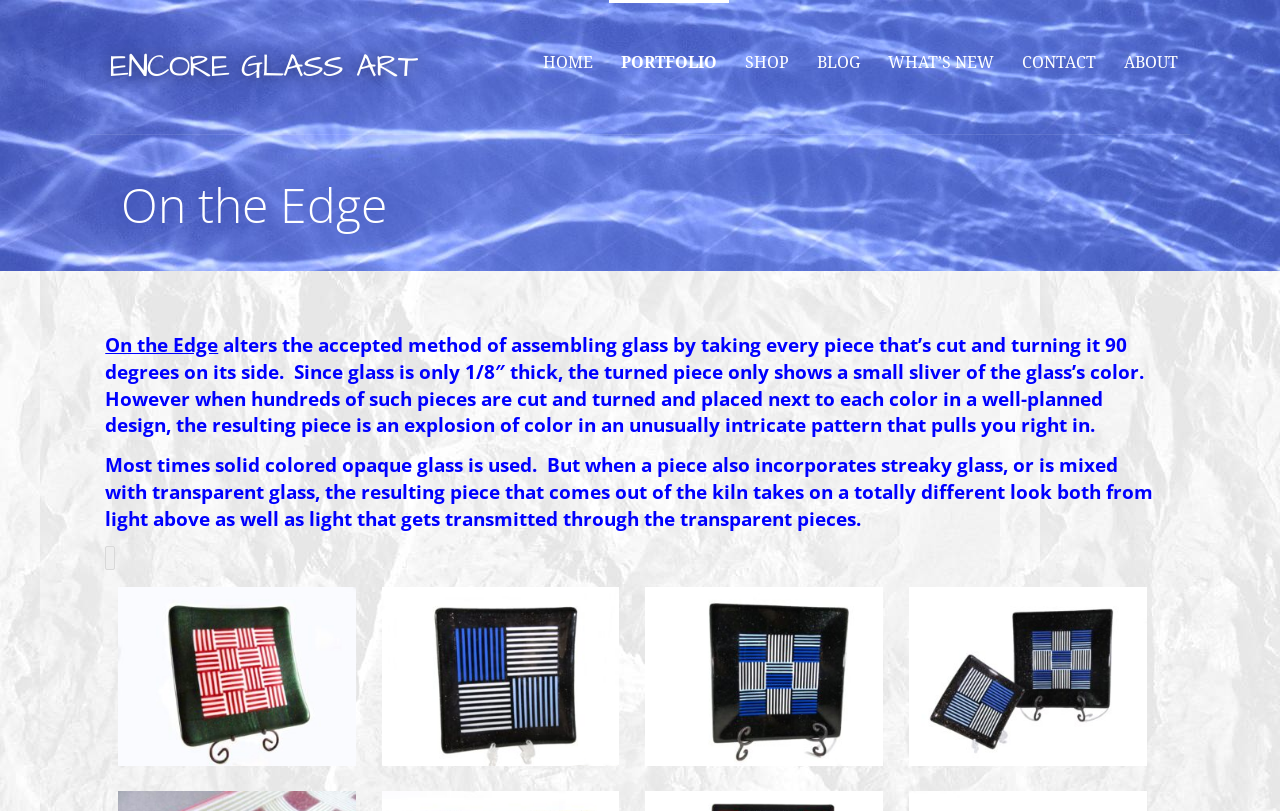Pinpoint the bounding box coordinates of the element you need to click to execute the following instruction: "Click ENCORE GLASS ART". The bounding box should be represented by four float numbers between 0 and 1, in the format [left, top, right, bottom].

[0.086, 0.054, 0.326, 0.11]